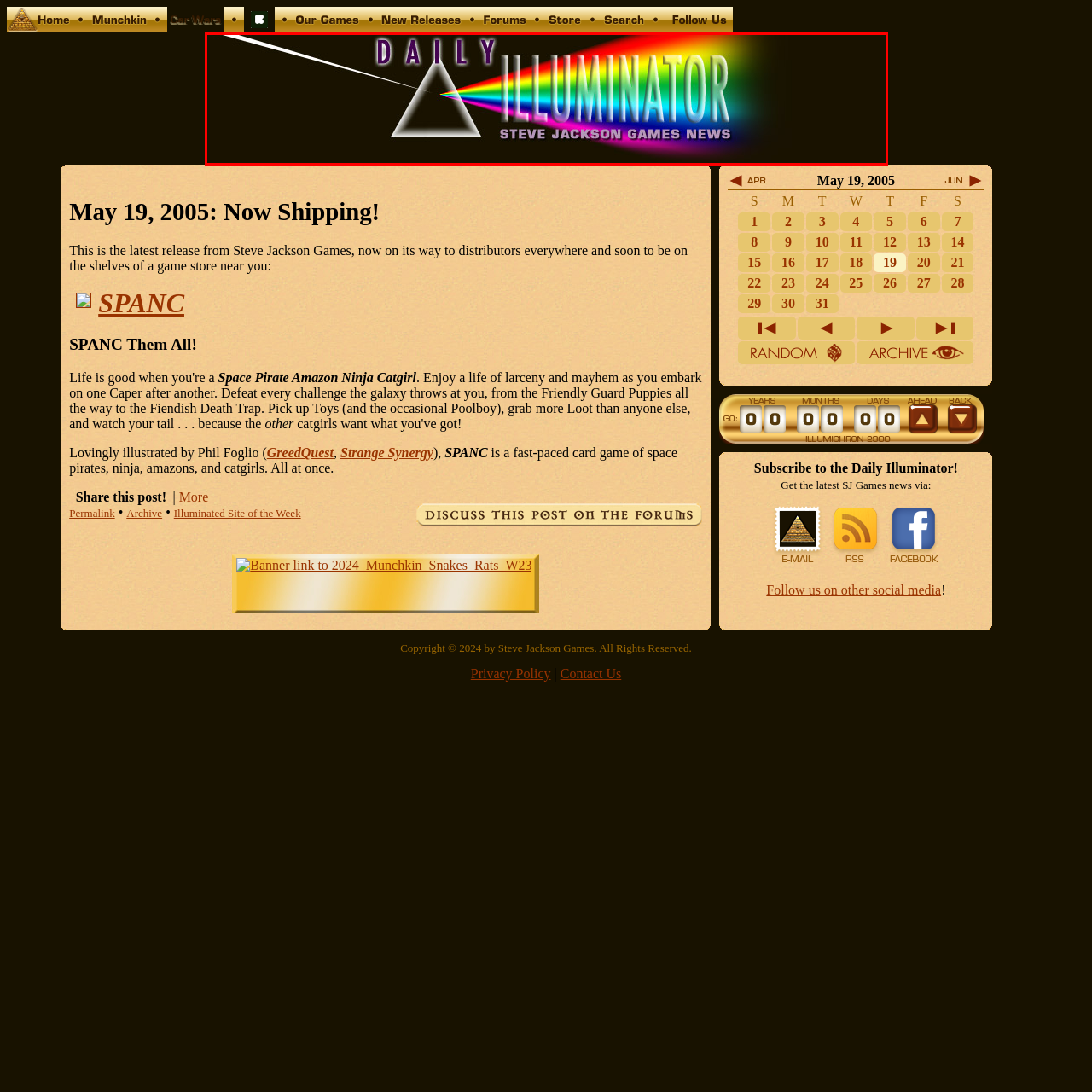Examine the image within the red border, What is the font size of 'STEVE JACKSON GAMES NEWS' compared to 'DAILY ILLUMINATOR'? 
Please provide a one-word or one-phrase answer.

Smaller